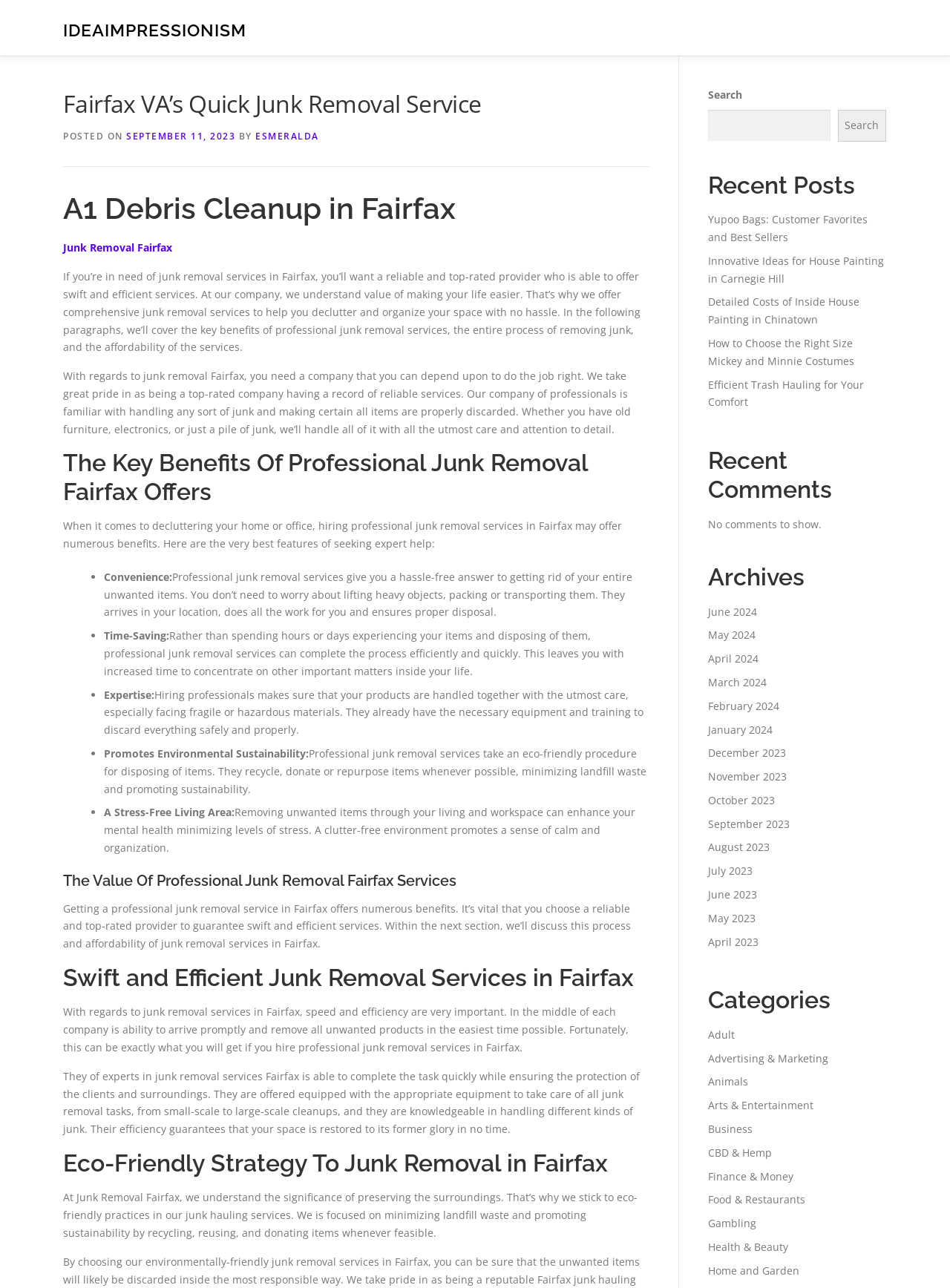What is the importance of choosing a reliable junk removal service?
Refer to the image and answer the question using a single word or phrase.

To guarantee swift and efficient services